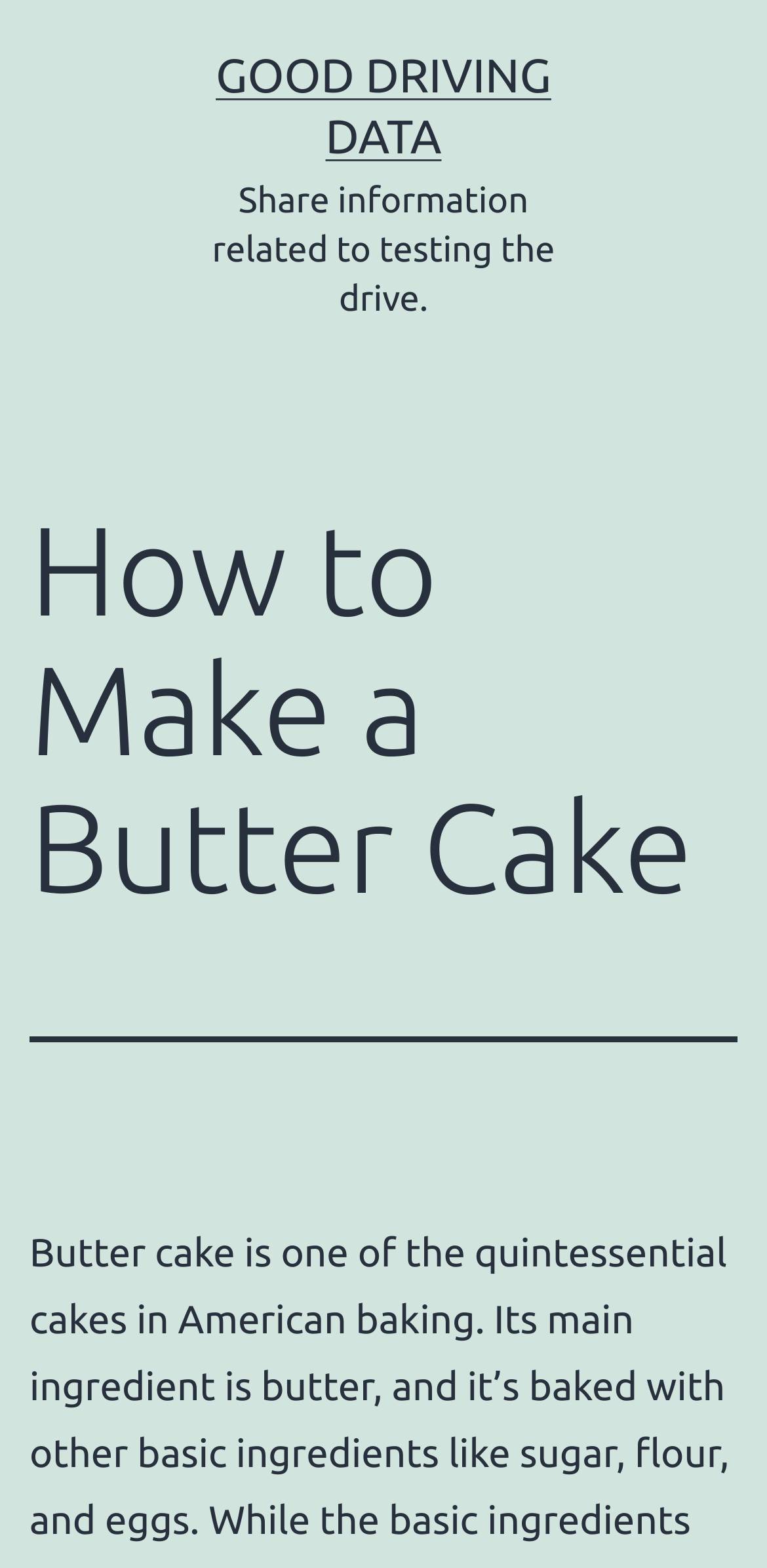Given the element description Good driving data, predict the bounding box coordinates for the UI element in the webpage screenshot. The format should be (top-left x, top-left y, bottom-right x, bottom-right y), and the values should be between 0 and 1.

[0.281, 0.031, 0.719, 0.104]